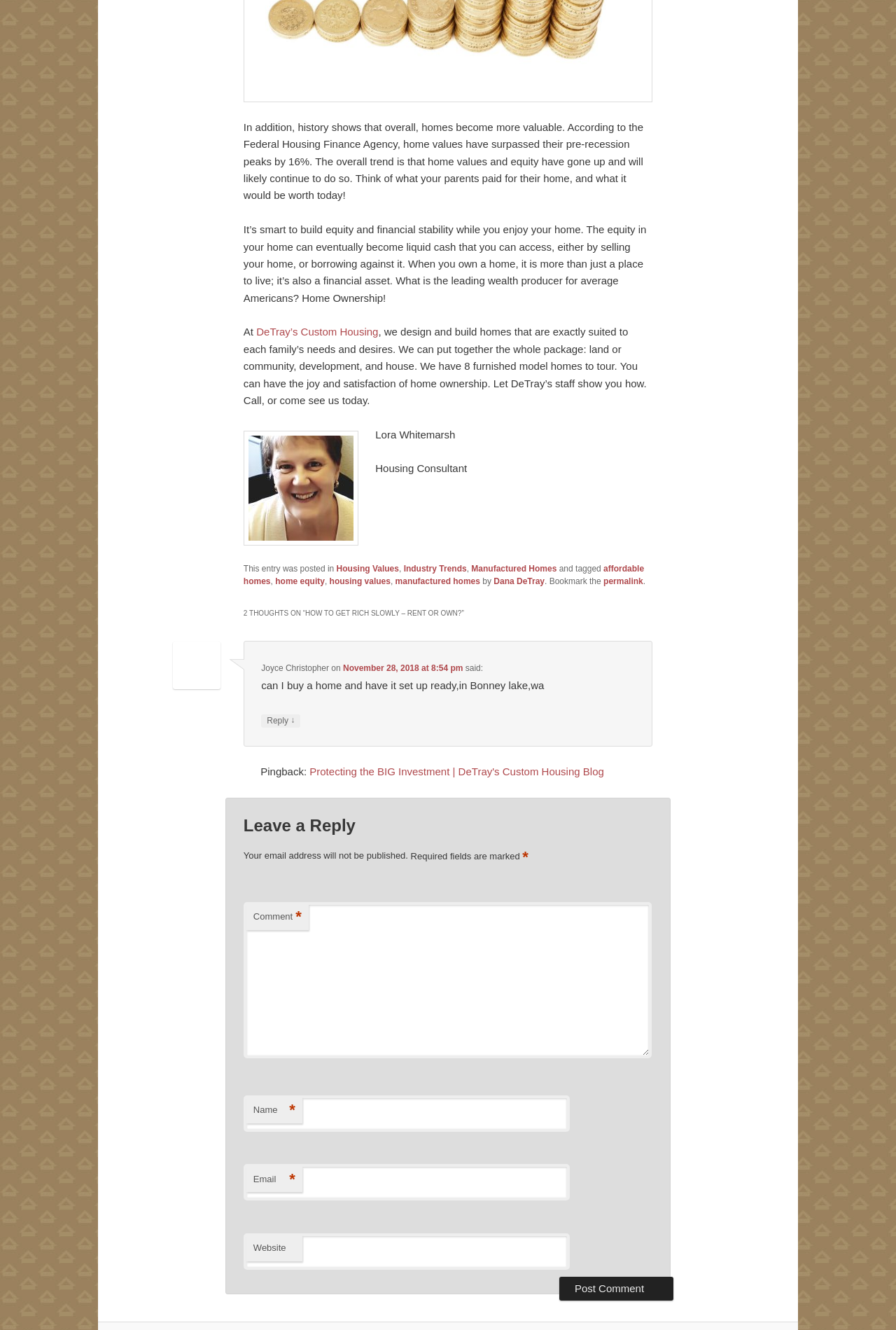Identify the bounding box coordinates of the region that needs to be clicked to carry out this instruction: "Click on 'Post Comment'". Provide these coordinates as four float numbers ranging from 0 to 1, i.e., [left, top, right, bottom].

[0.624, 0.96, 0.752, 0.978]